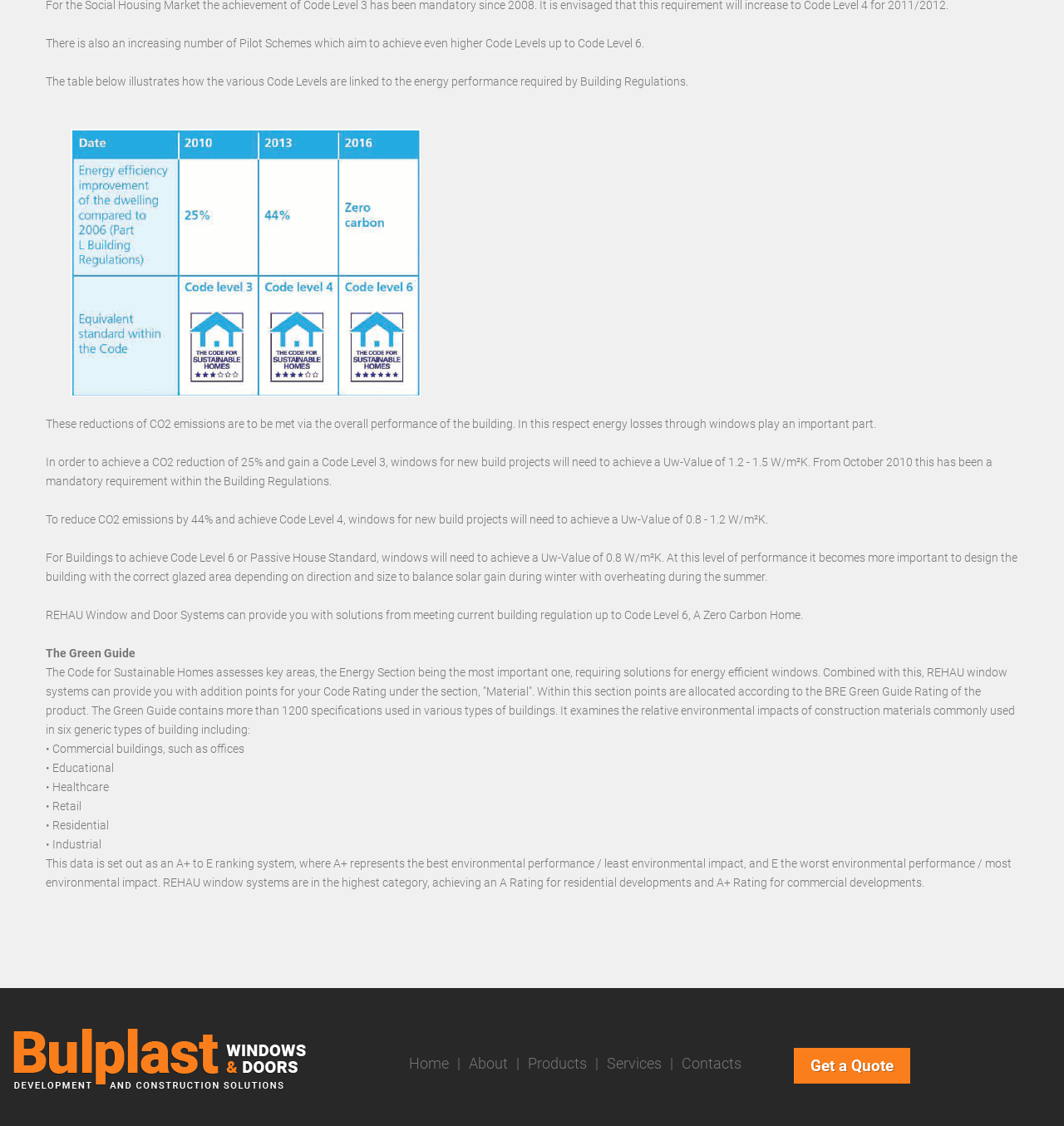What is the minimum Uw-Value required for Code Level 6?
Refer to the image and answer the question using a single word or phrase.

0.8 W/m²K